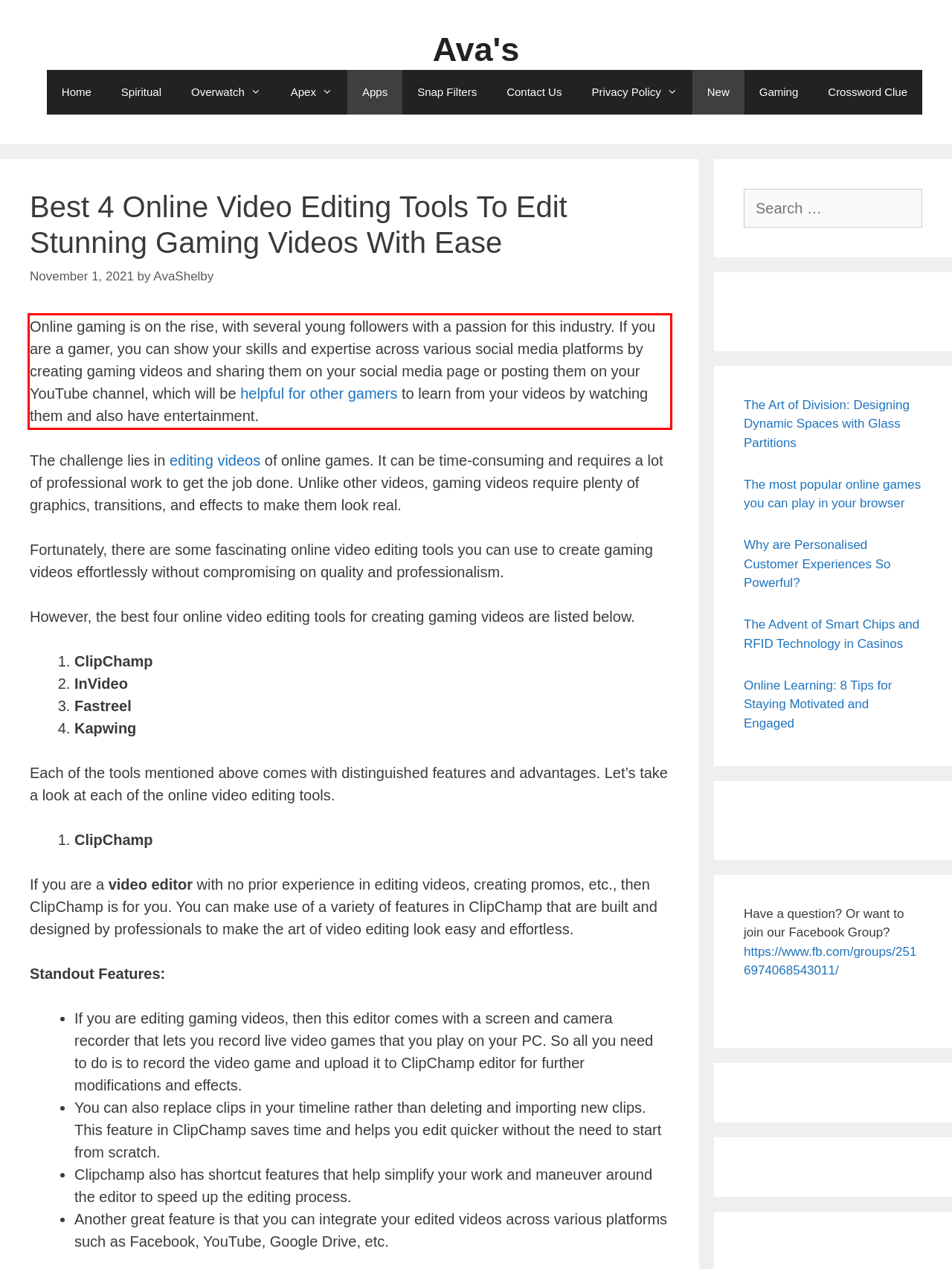You have a screenshot of a webpage where a UI element is enclosed in a red rectangle. Perform OCR to capture the text inside this red rectangle.

Online gaming is on the rise, with several young followers with a passion for this industry. If you are a gamer, you can show your skills and expertise across various social media platforms by creating gaming videos and sharing them on your social media page or posting them on your YouTube channel, which will be helpful for other gamers to learn from your videos by watching them and also have entertainment.